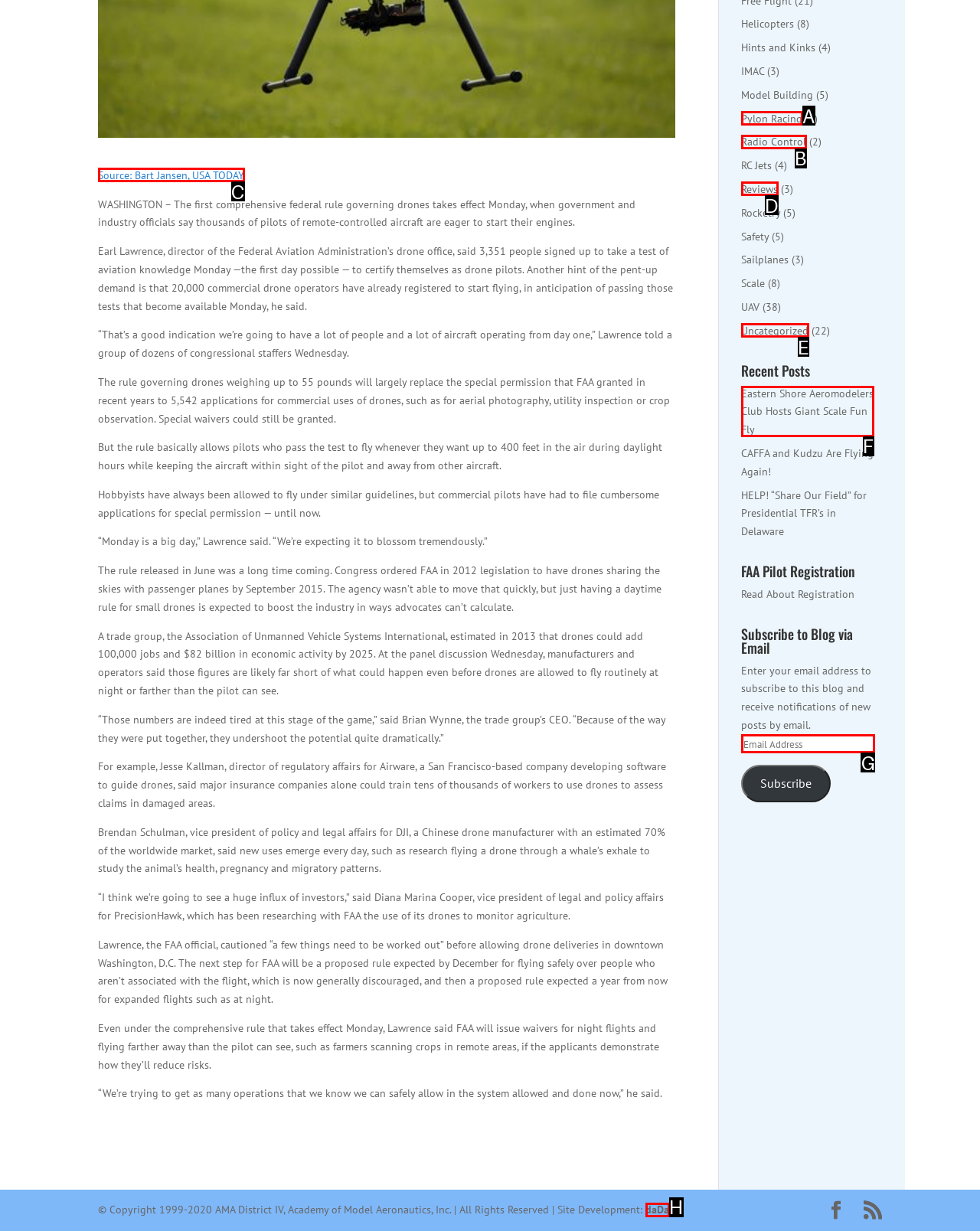Choose the option that aligns with the description: Pylon Racing
Respond with the letter of the chosen option directly.

A